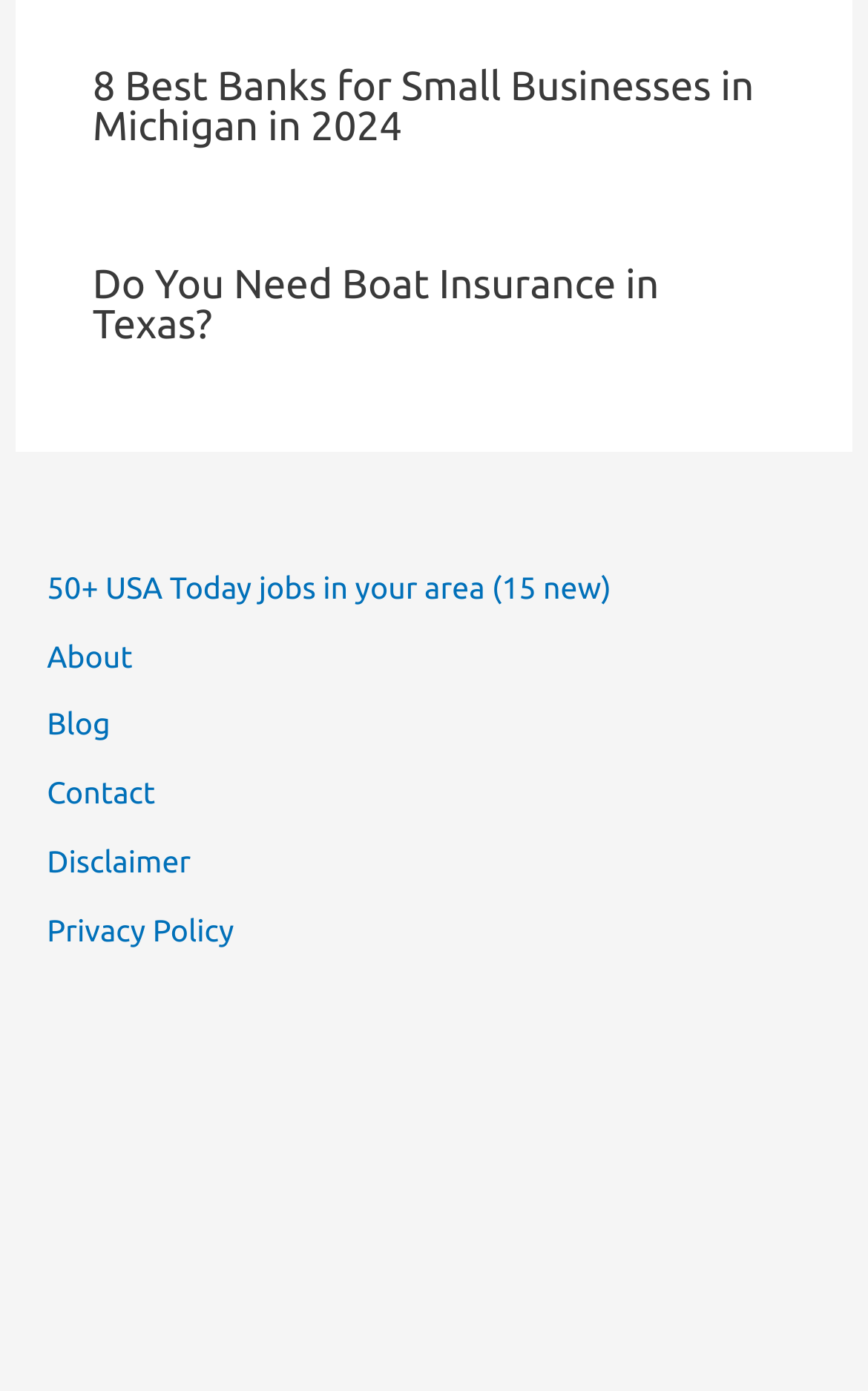Identify the bounding box coordinates of the section that should be clicked to achieve the task described: "Learn about Business Law".

None